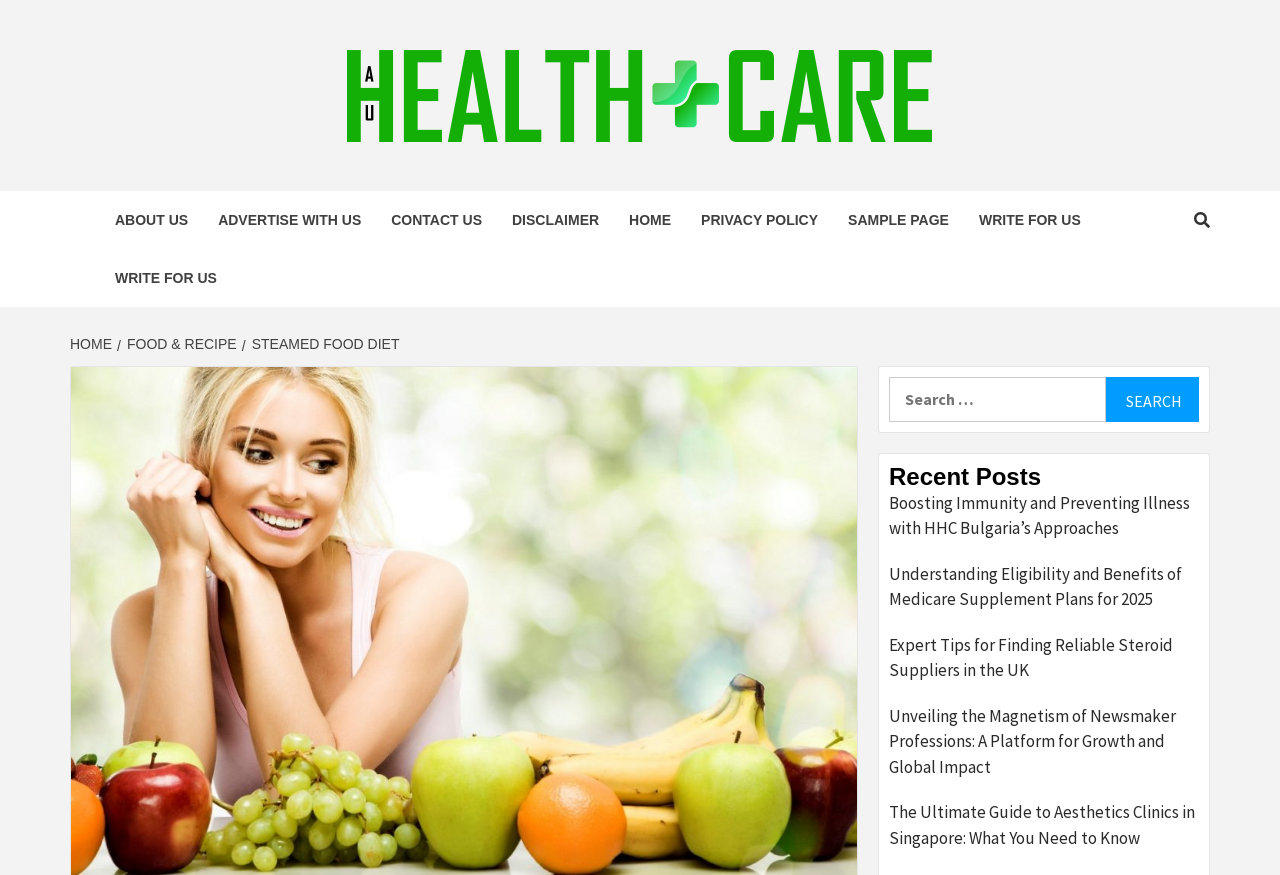Please provide the bounding box coordinates for the element that needs to be clicked to perform the following instruction: "write for us". The coordinates should be given as four float numbers between 0 and 1, i.e., [left, top, right, bottom].

[0.753, 0.218, 0.856, 0.285]